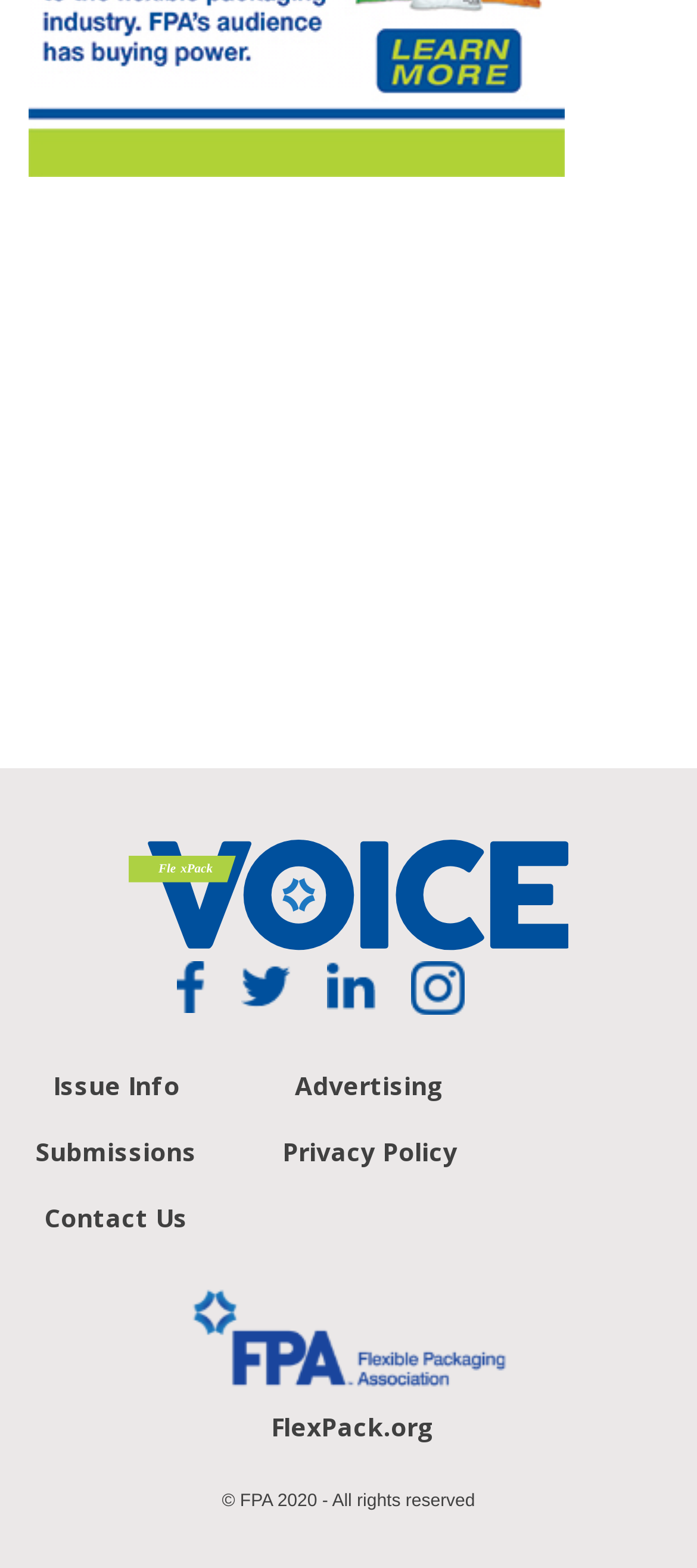What social media platforms are linked?
Using the image as a reference, answer the question with a short word or phrase.

Facebook, Twitter, LinkedIn, Instagram